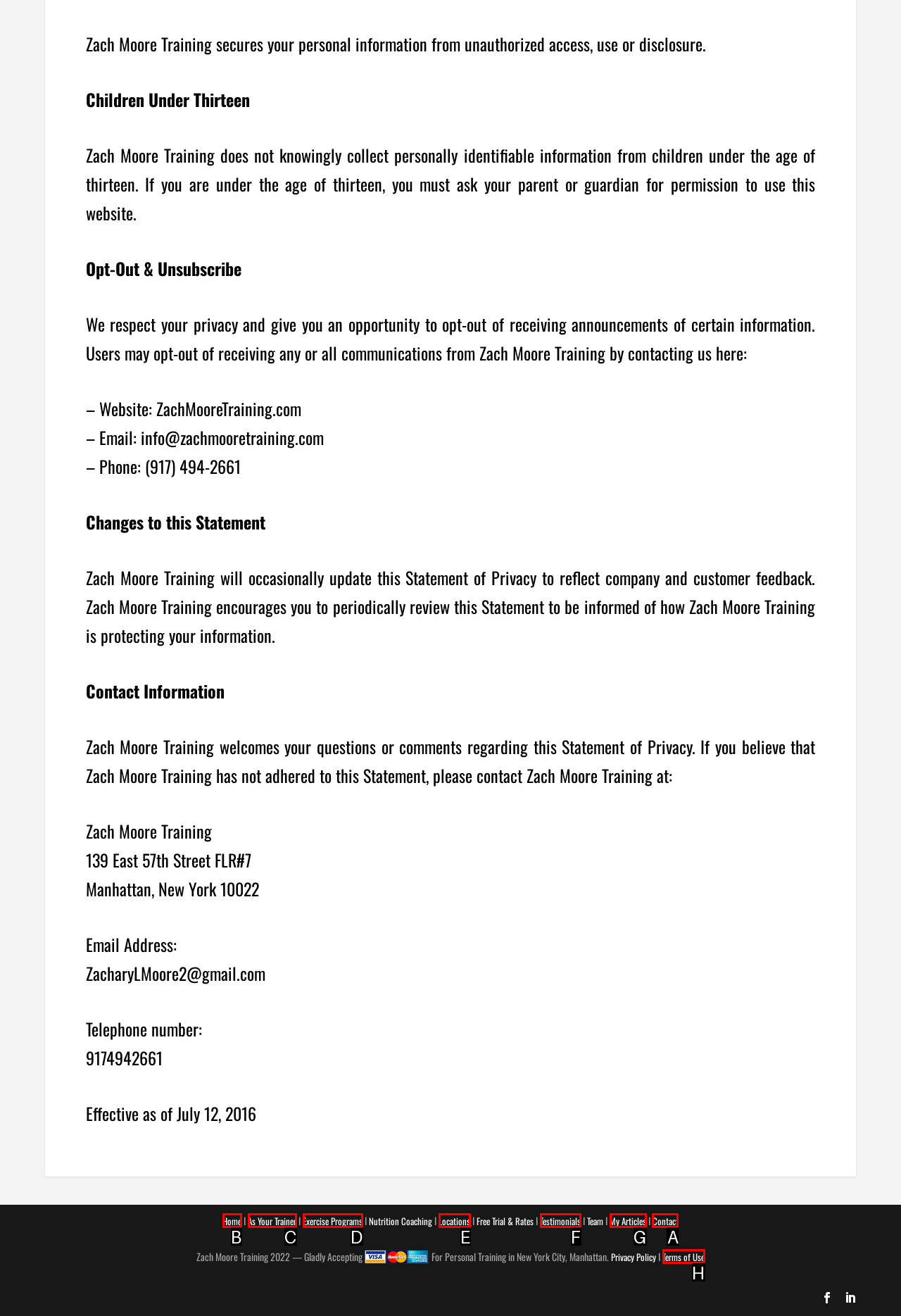Tell me which element should be clicked to achieve the following objective: Contact Zach Moore Training
Reply with the letter of the correct option from the displayed choices.

A